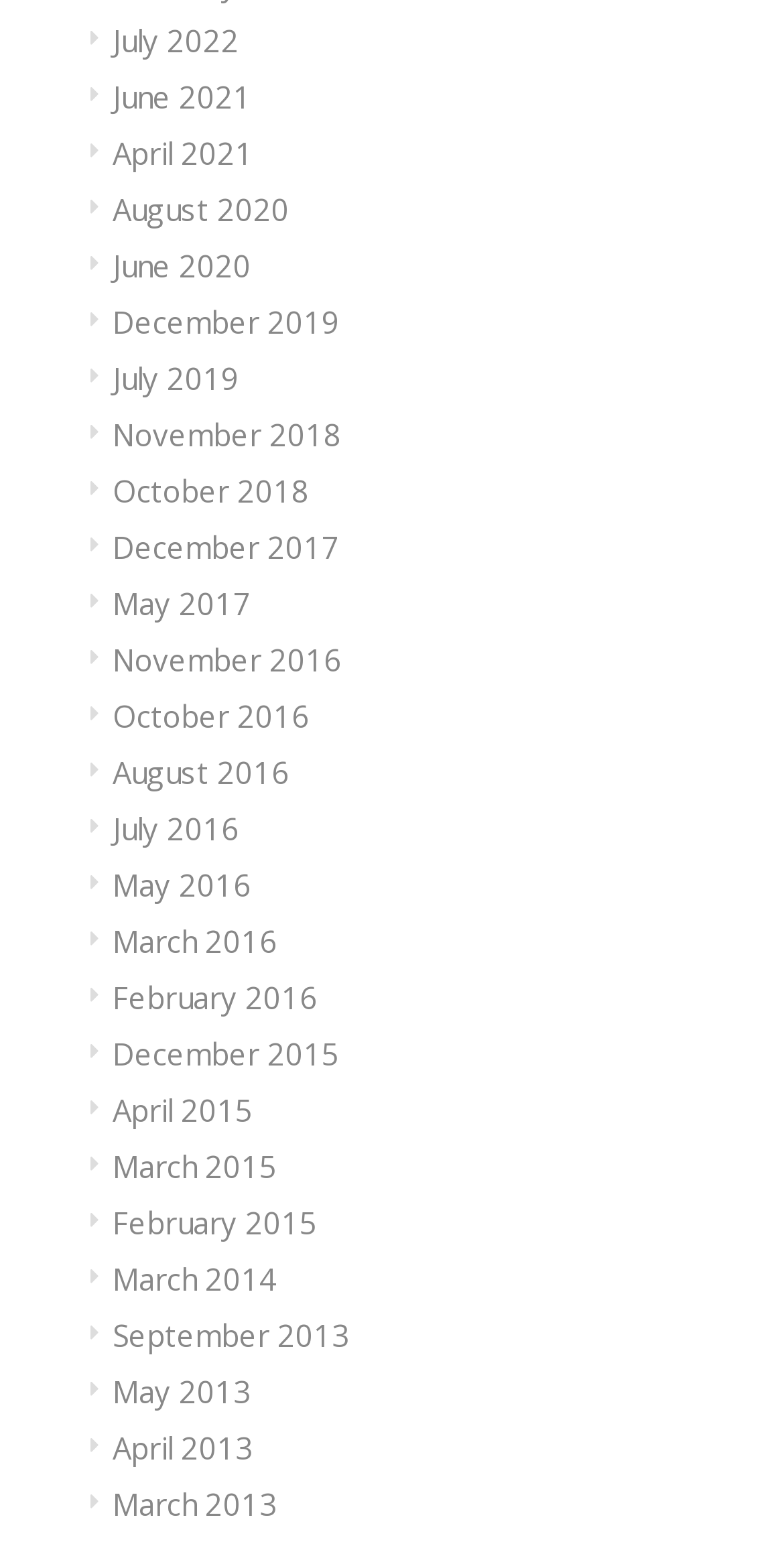What is the most recent month listed?
Answer briefly with a single word or phrase based on the image.

July 2022